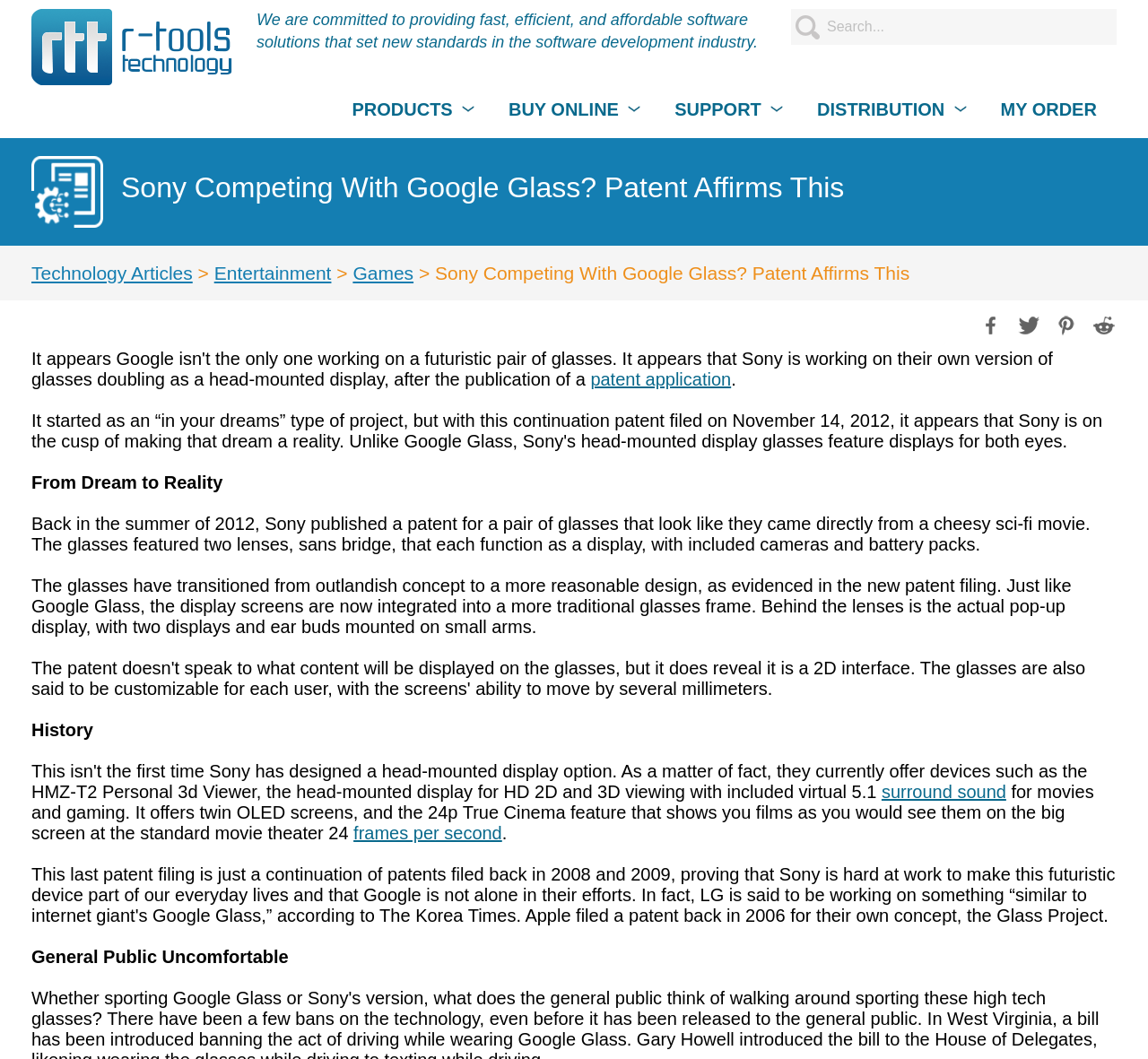From the screenshot, find the bounding box of the UI element matching this description: "Technology Articles". Supply the bounding box coordinates in the form [left, top, right, bottom], each a float between 0 and 1.

[0.027, 0.248, 0.168, 0.268]